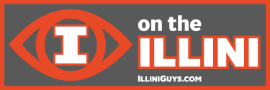What is the background color of the graphic?
Provide a well-explained and detailed answer to the question.

The background color of the graphic is gray, which provides a contrasting background for the bold orange and white text.